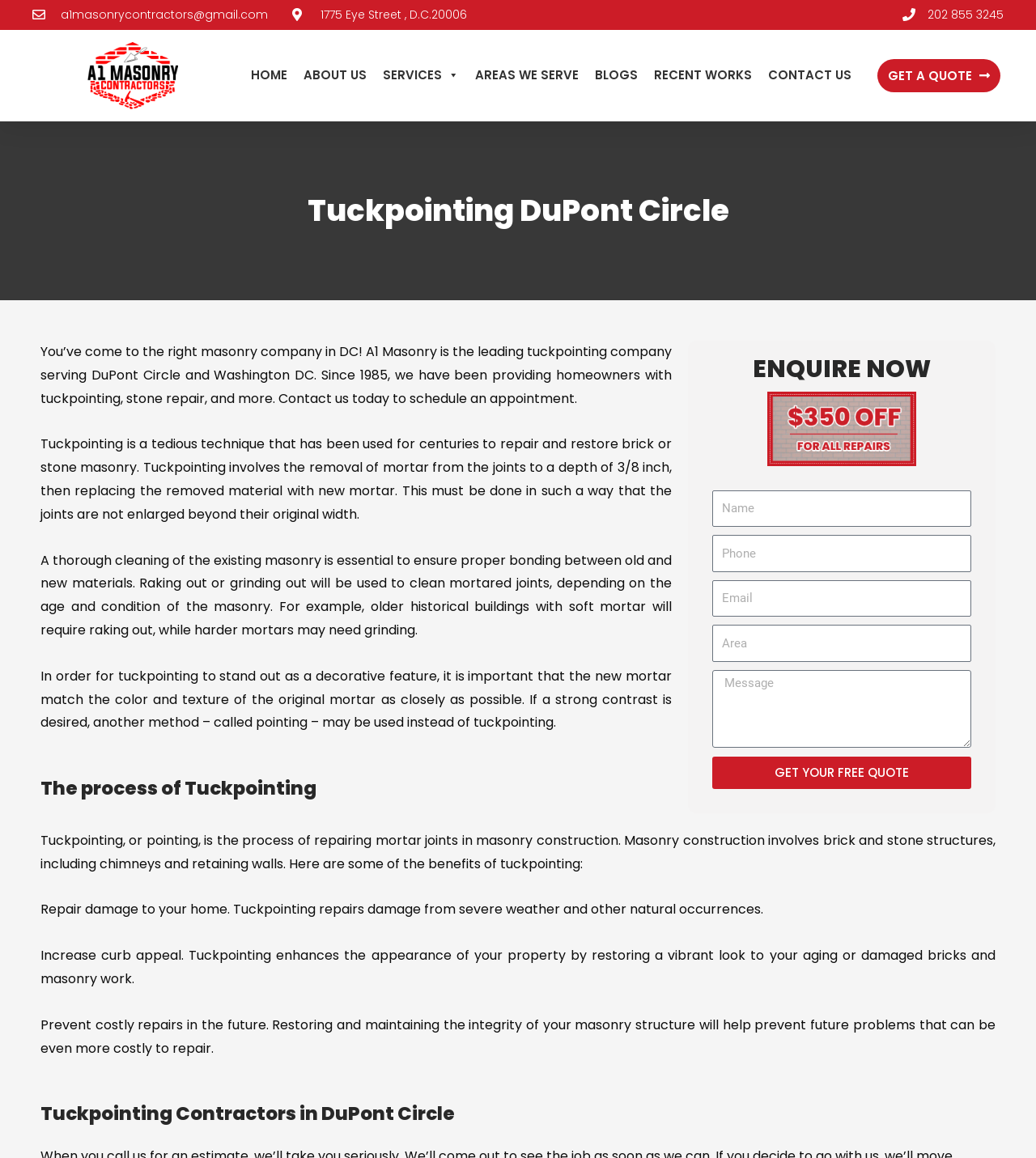Locate the bounding box coordinates of the UI element described by: "Next". The bounding box coordinates should consist of four float numbers between 0 and 1, i.e., [left, top, right, bottom].

None